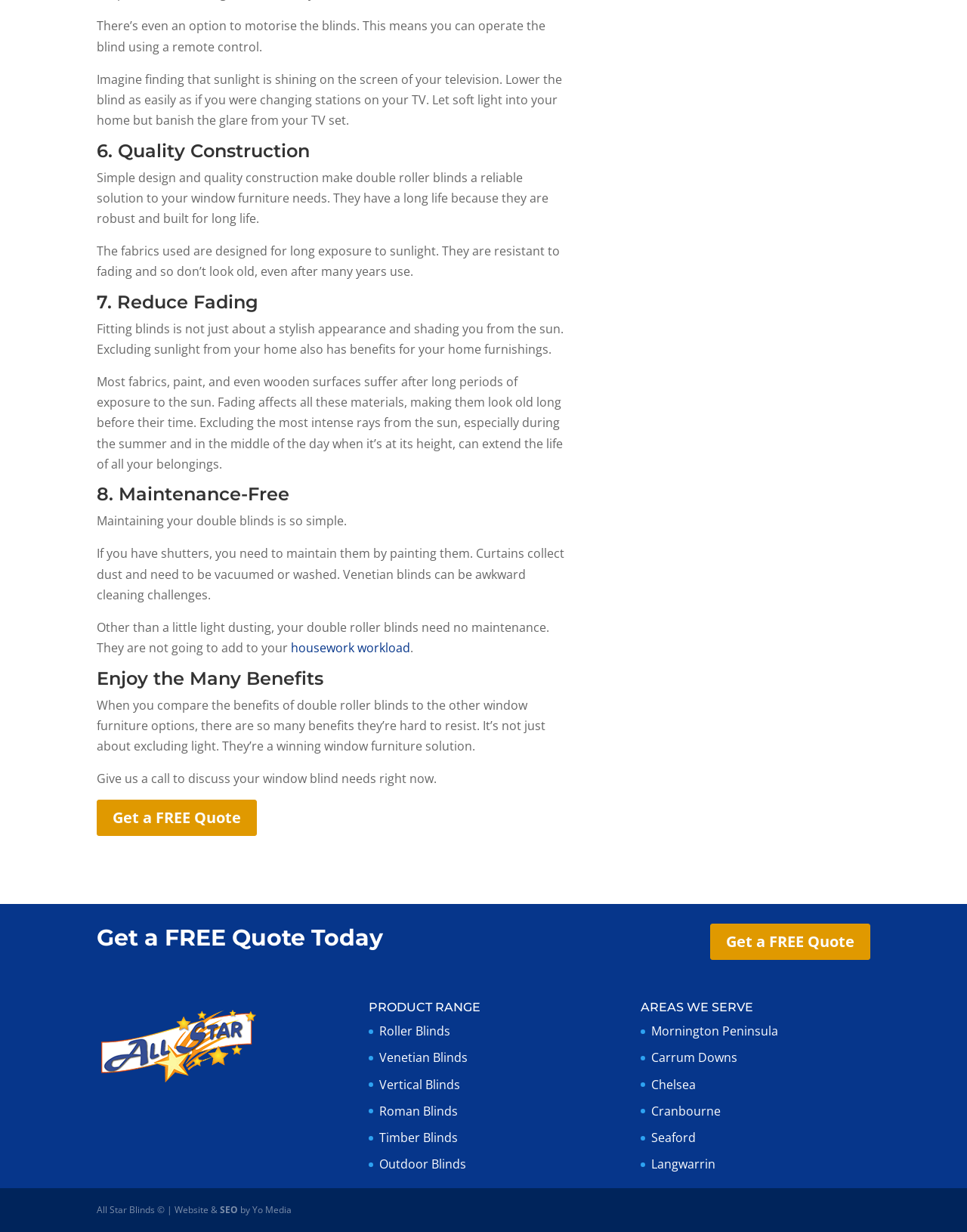Please determine the bounding box coordinates for the UI element described here. Use the format (top-left x, top-left y, bottom-right x, bottom-right y) with values bounded between 0 and 1: Get a FREE Quote

[0.1, 0.649, 0.266, 0.679]